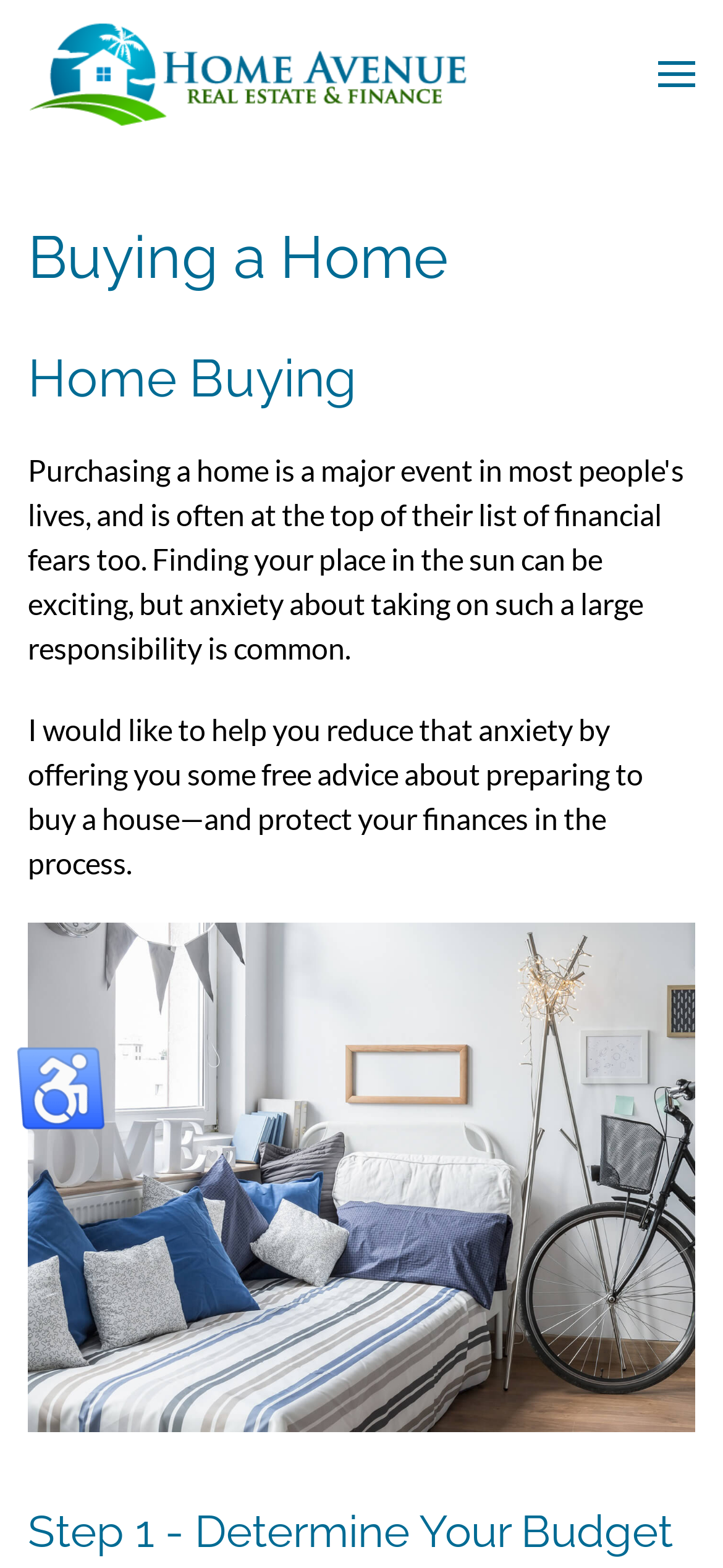Locate the bounding box of the UI element based on this description: "aria-label="Back to home"". Provide four float numbers between 0 and 1 as [left, top, right, bottom].

[0.038, 0.0, 0.649, 0.095]